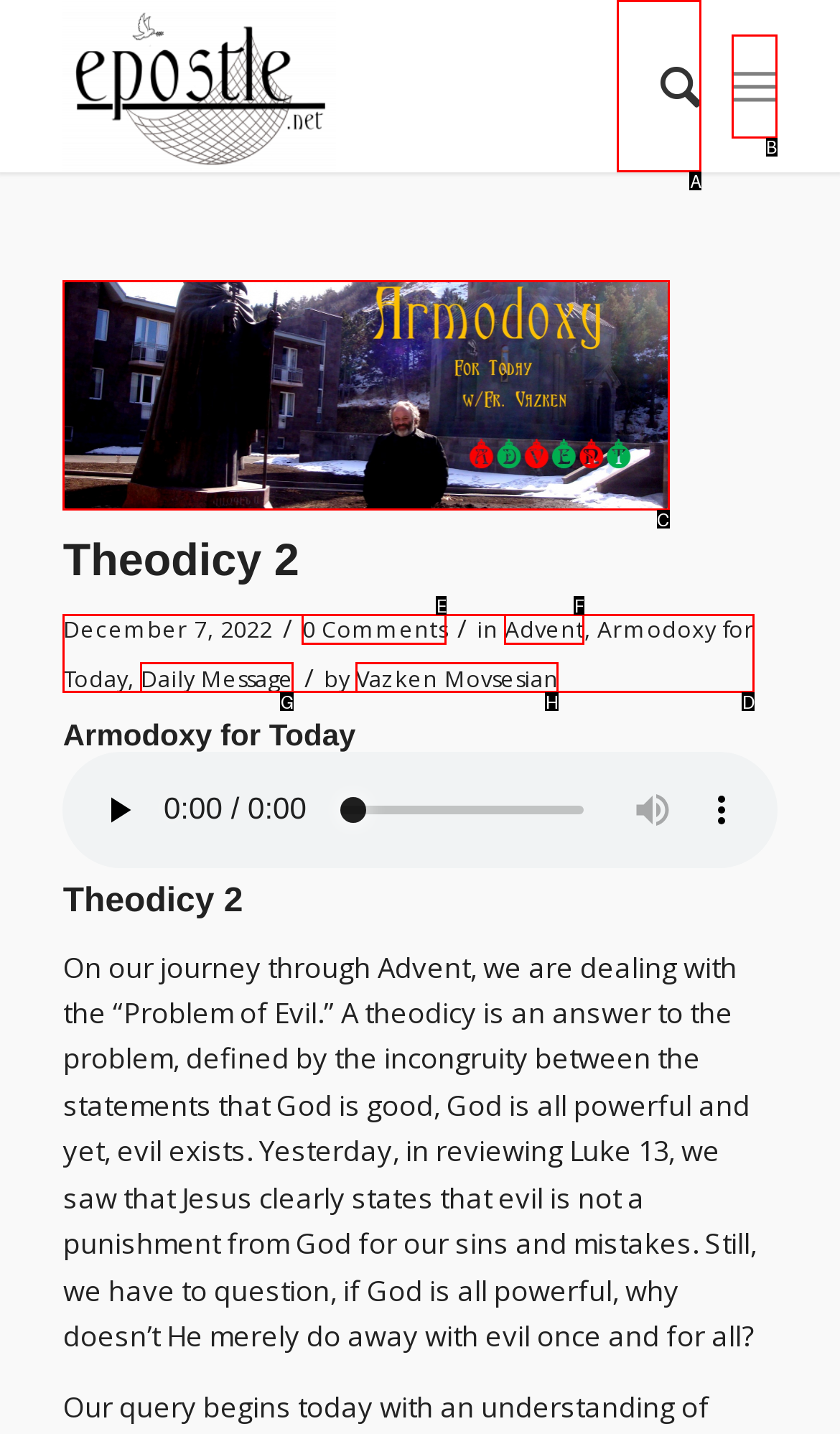Determine which option should be clicked to carry out this task: Search for something
State the letter of the correct choice from the provided options.

A